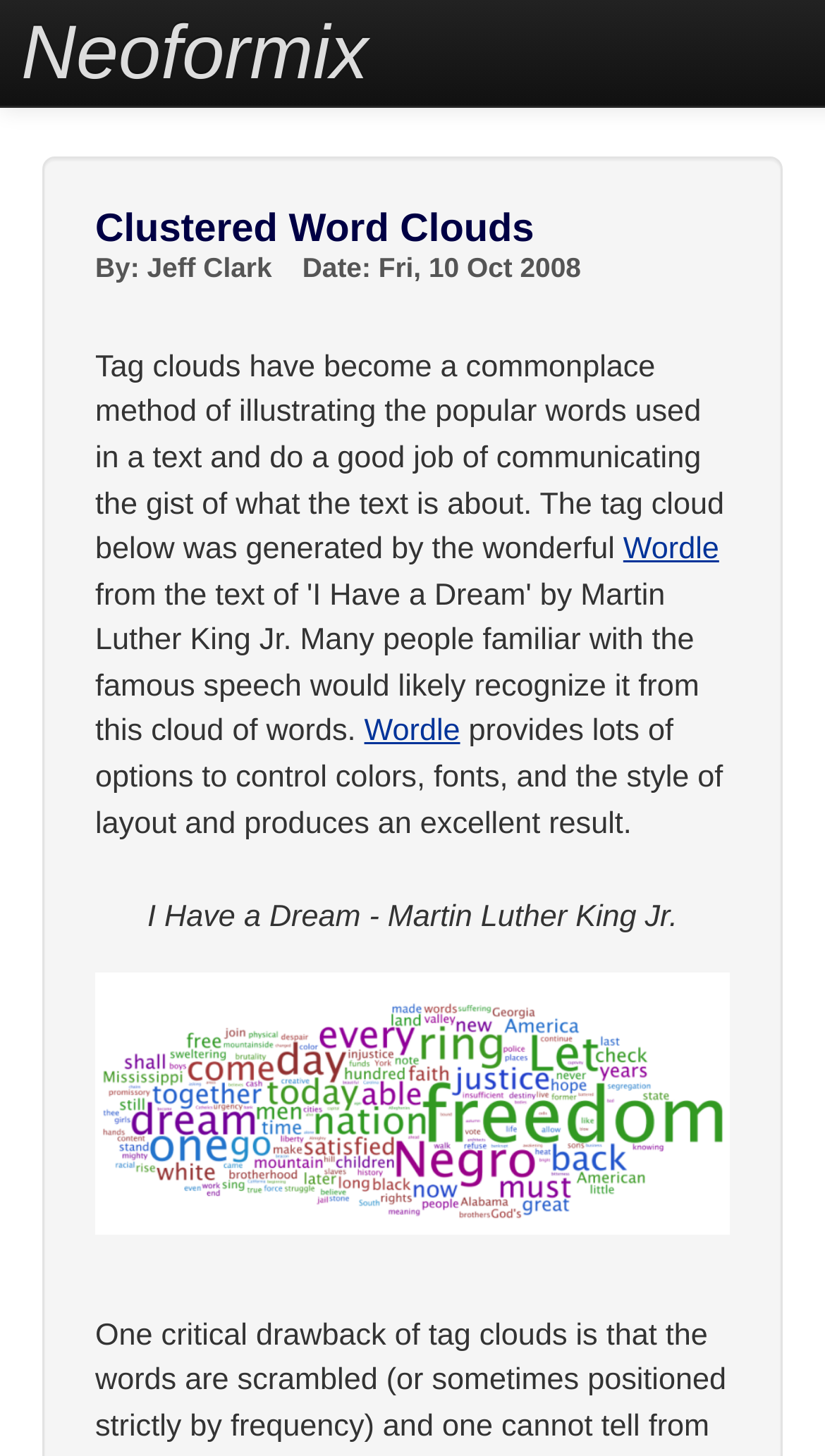How many links to Wordle are there on the page?
Carefully analyze the image and provide a thorough answer to the question.

There are two links to Wordle on the page, one located in the text 'the wonderful Wordle' and another located below it.